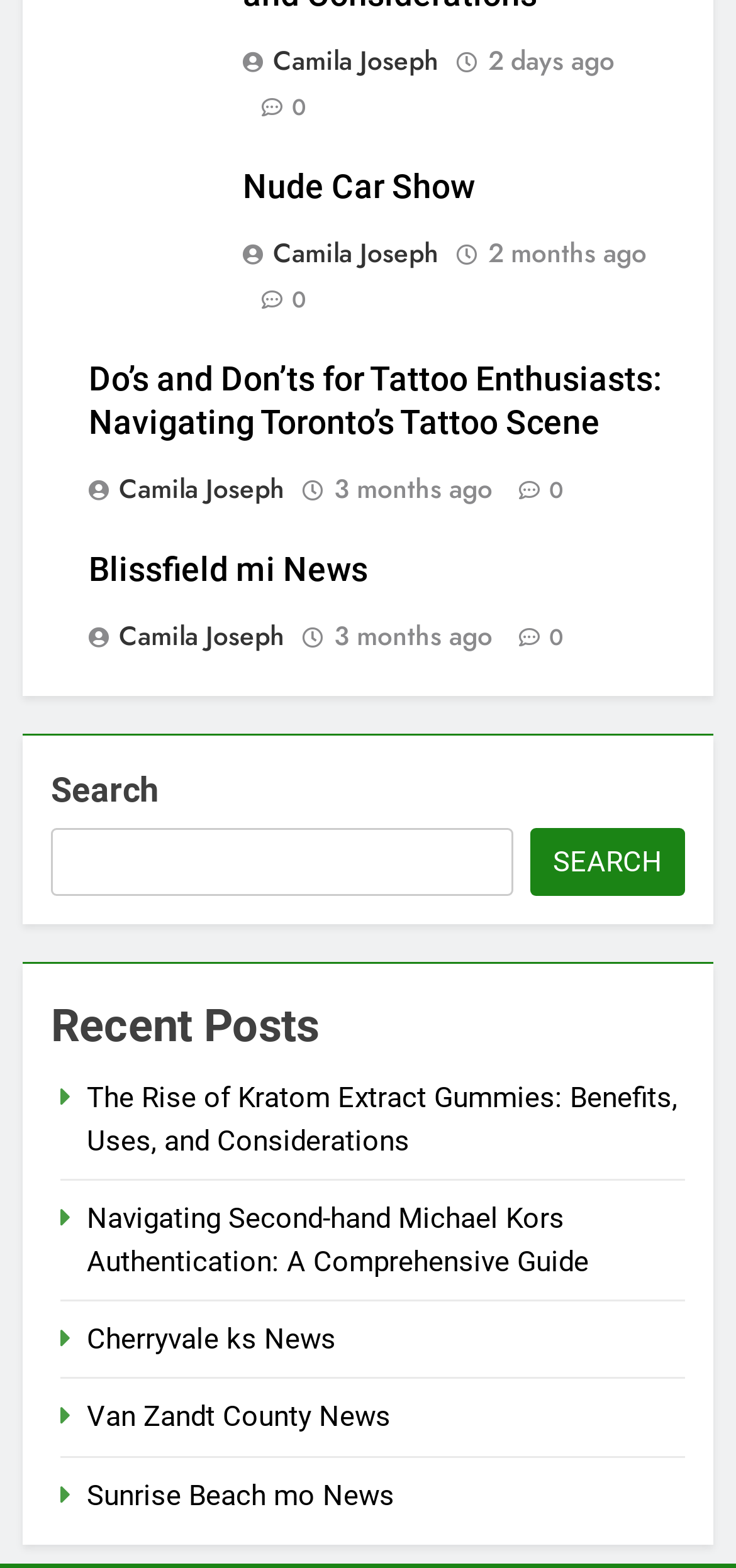Provide a one-word or short-phrase answer to the question:
What is the timestamp of the second article?

2 months ago